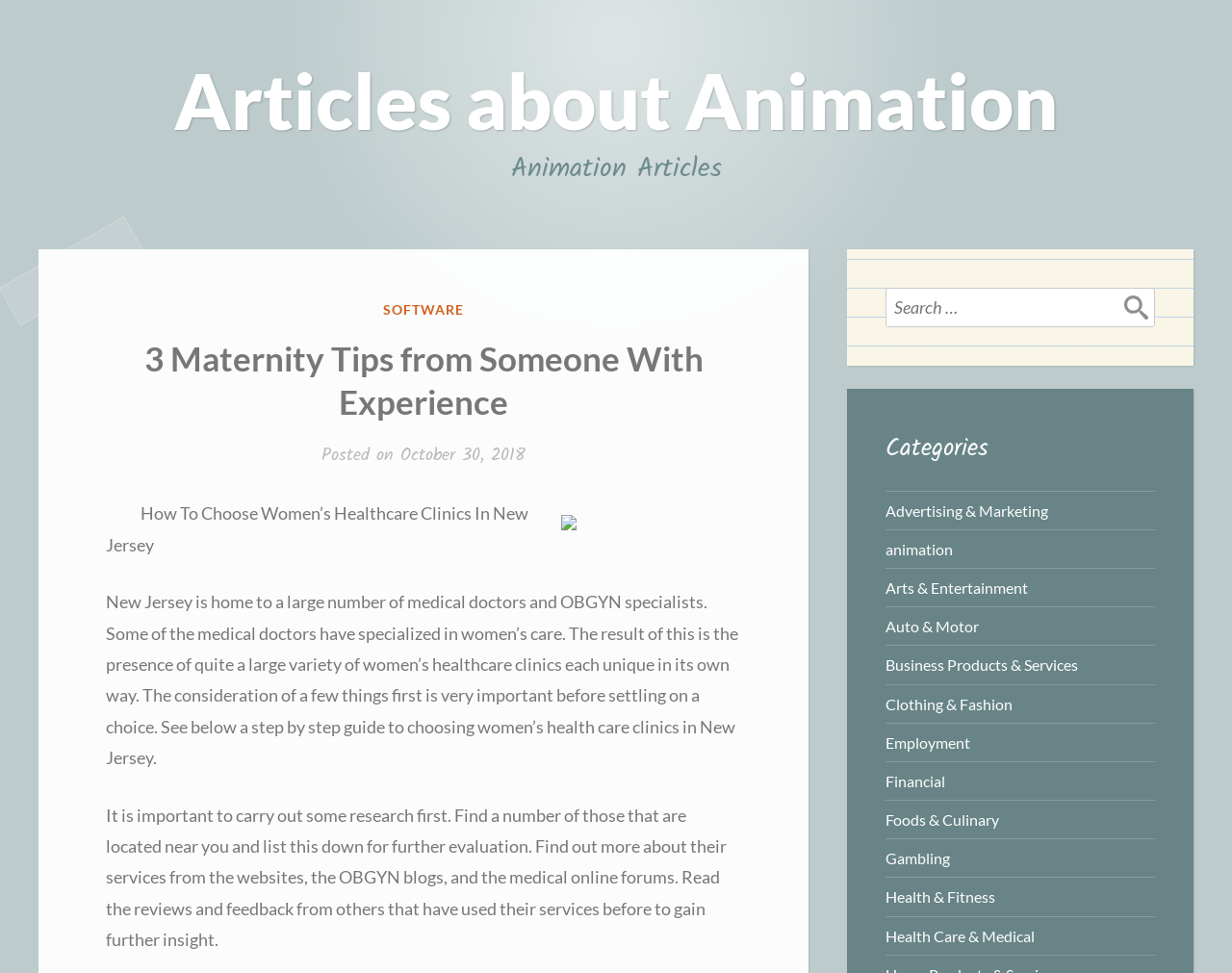Please provide a detailed answer to the question below based on the screenshot: 
What is the topic of the article below the main heading?

I read the text below the main heading, which starts with 'How To Choose Women’s Healthcare Clinics In New Jersey'. This indicates that the topic of the article is related to choosing women's healthcare clinics in New Jersey.